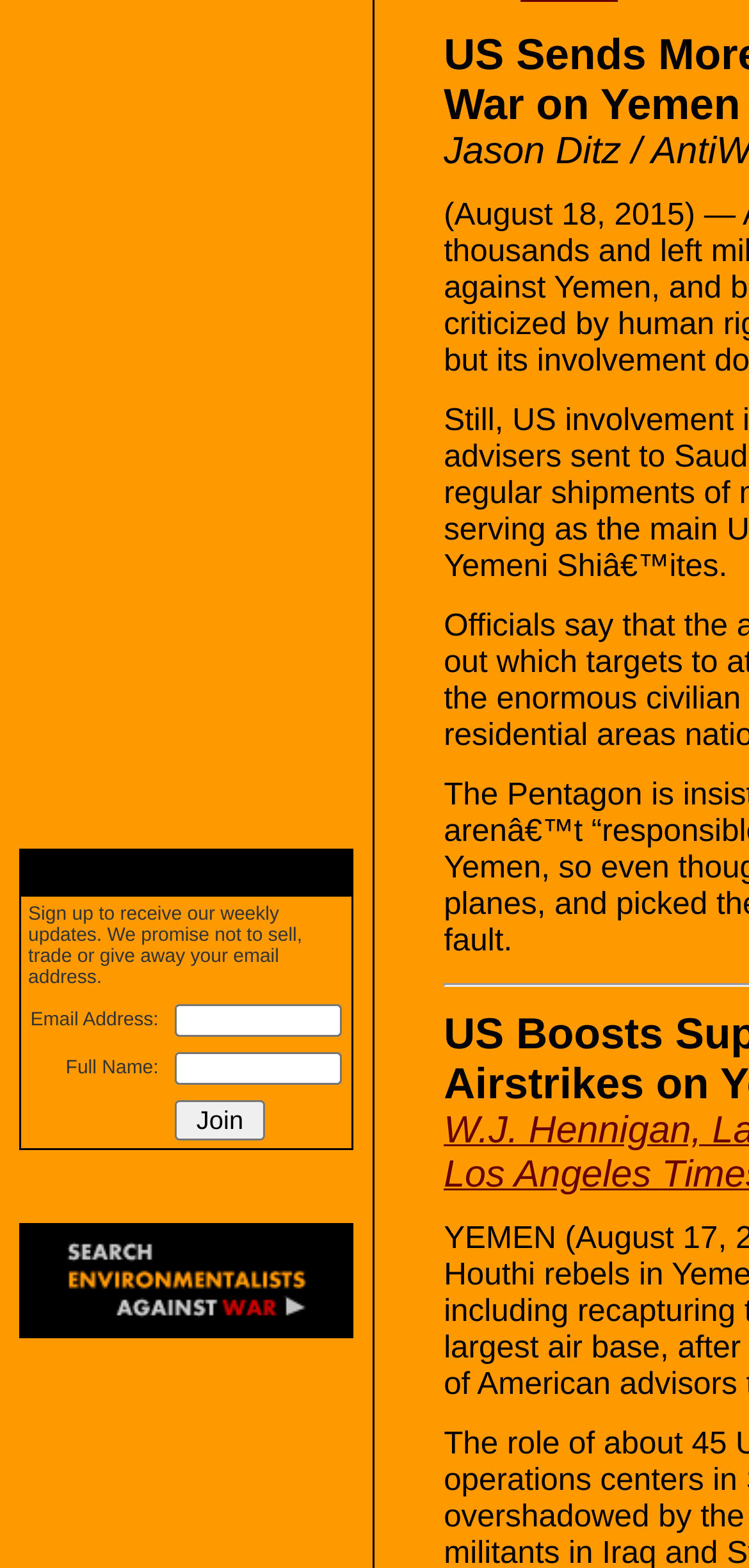Using the description "alt="Search Environmentalists Against War website"", predict the bounding box of the relevant HTML element.

[0.079, 0.834, 0.418, 0.851]